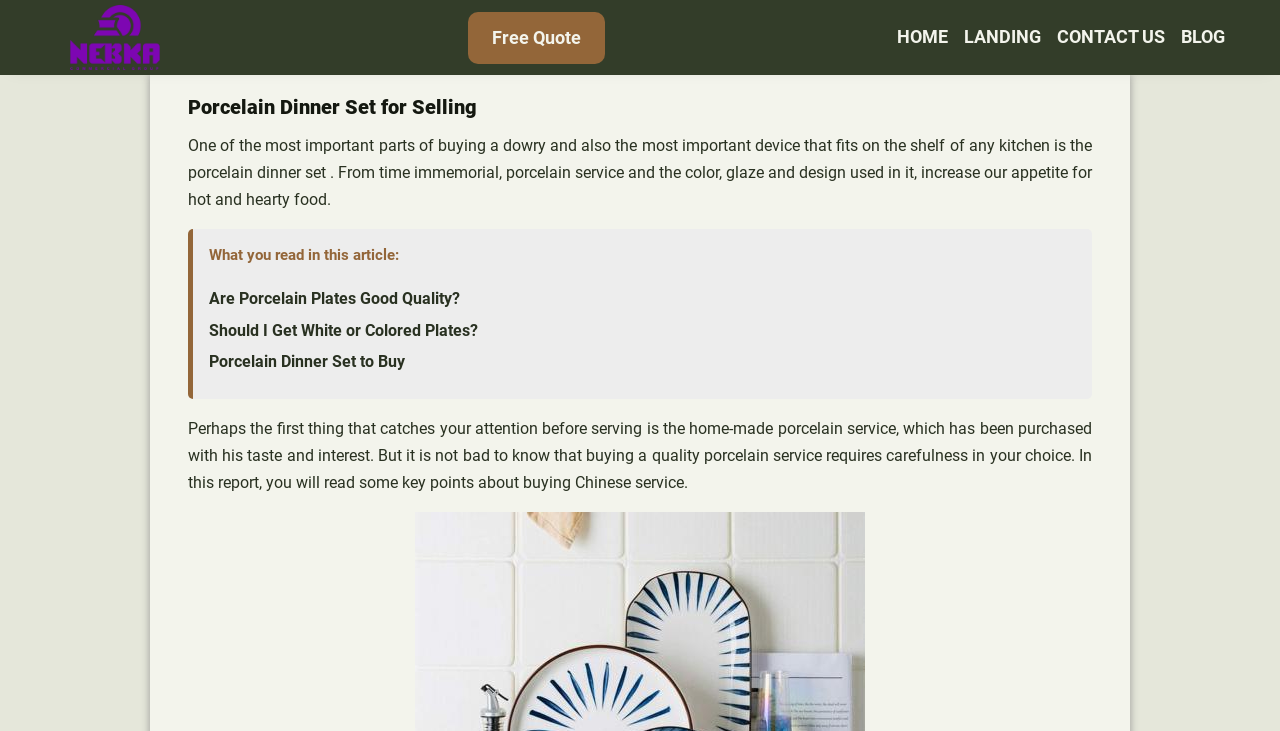Provide the bounding box coordinates for the area that should be clicked to complete the instruction: "Explore porcelain dinner sets to buy".

[0.163, 0.482, 0.316, 0.509]